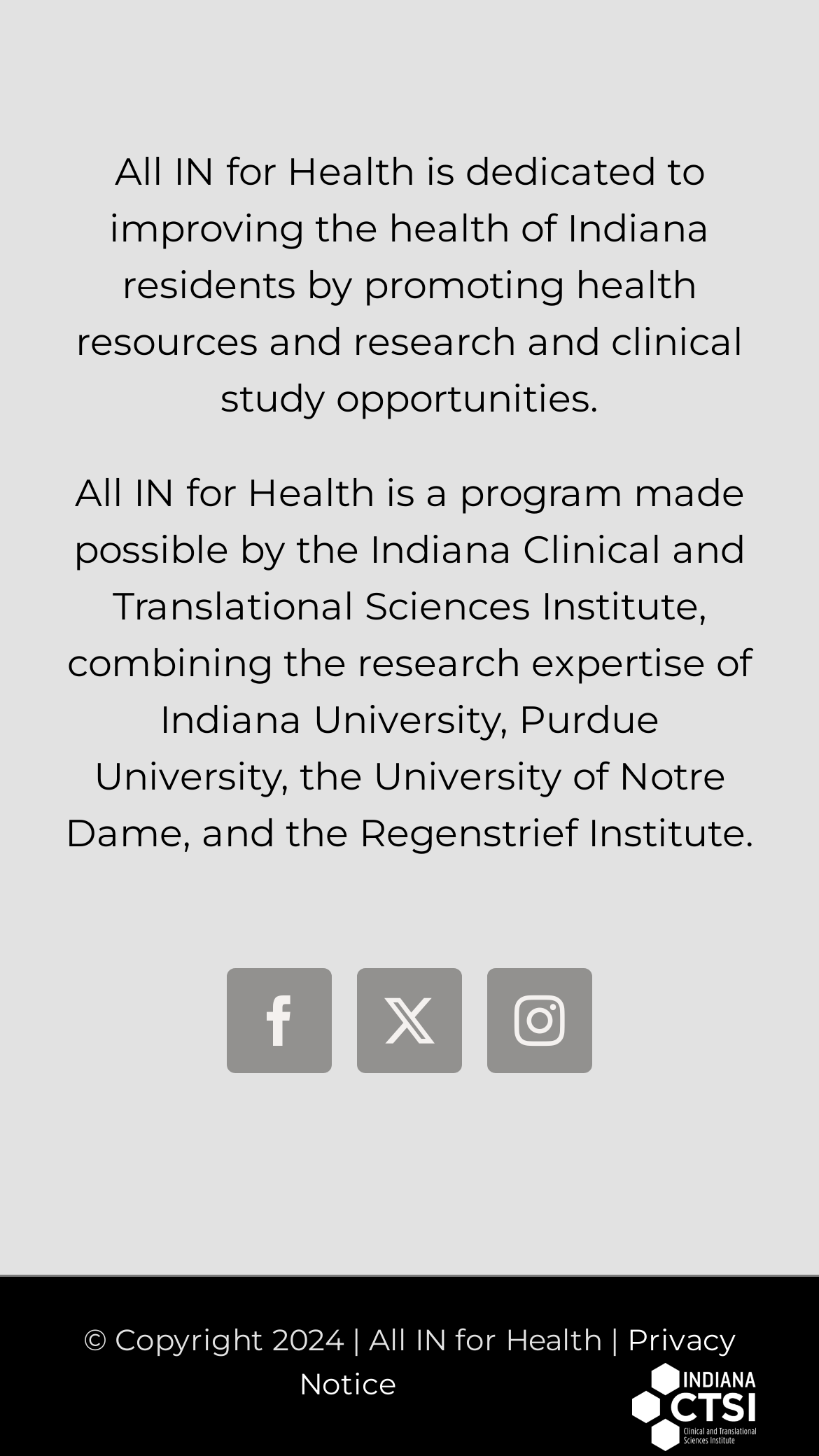What is the copyright year?
Give a one-word or short phrase answer based on the image.

2024